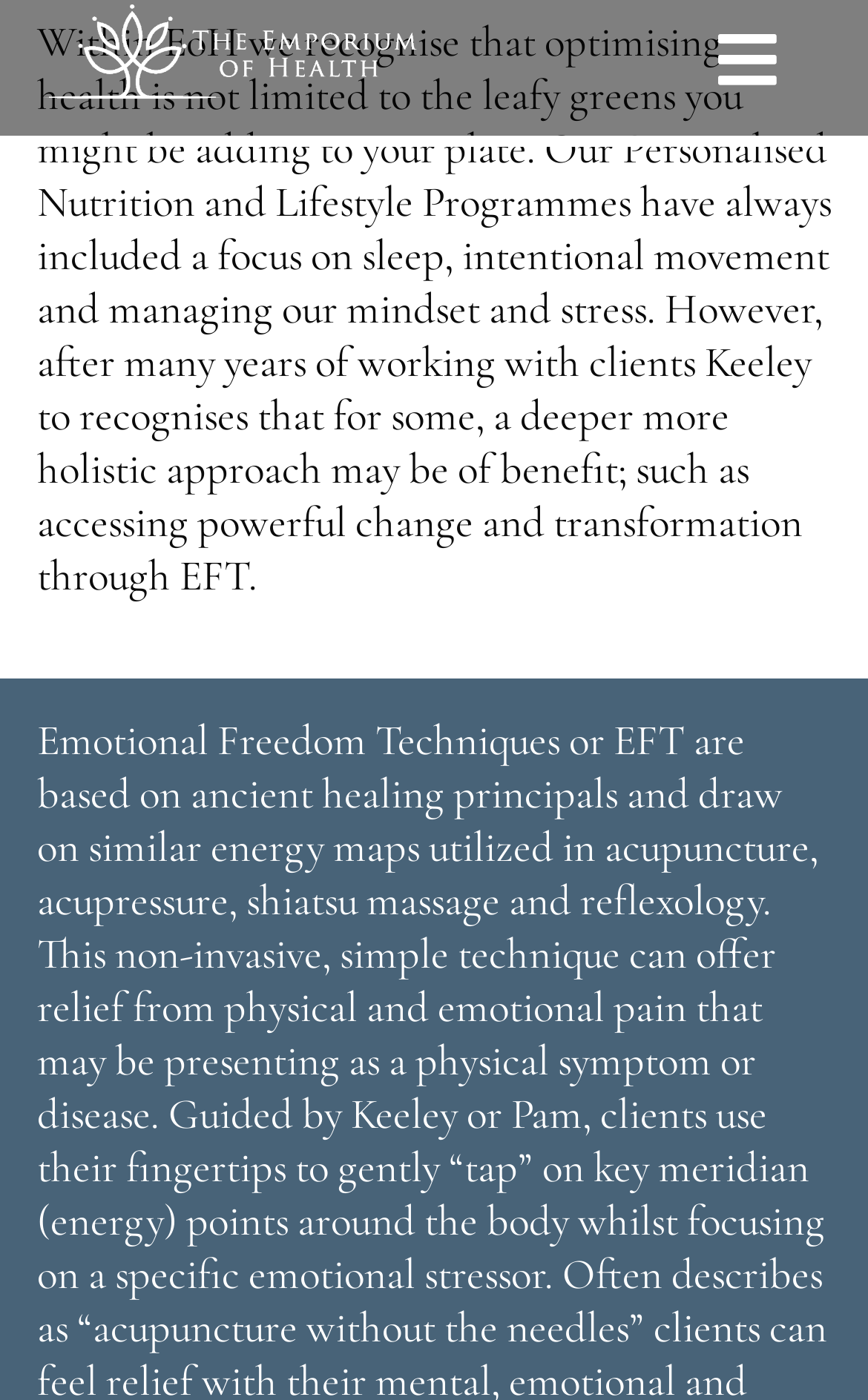Can you look at the image and give a comprehensive answer to the question:
What is the topic of the text below the navigation section?

The topic of the text below the navigation section can be determined by reading the StaticText element, which discusses optimising health and wellness, indicating that the topic is related to health and wellness.